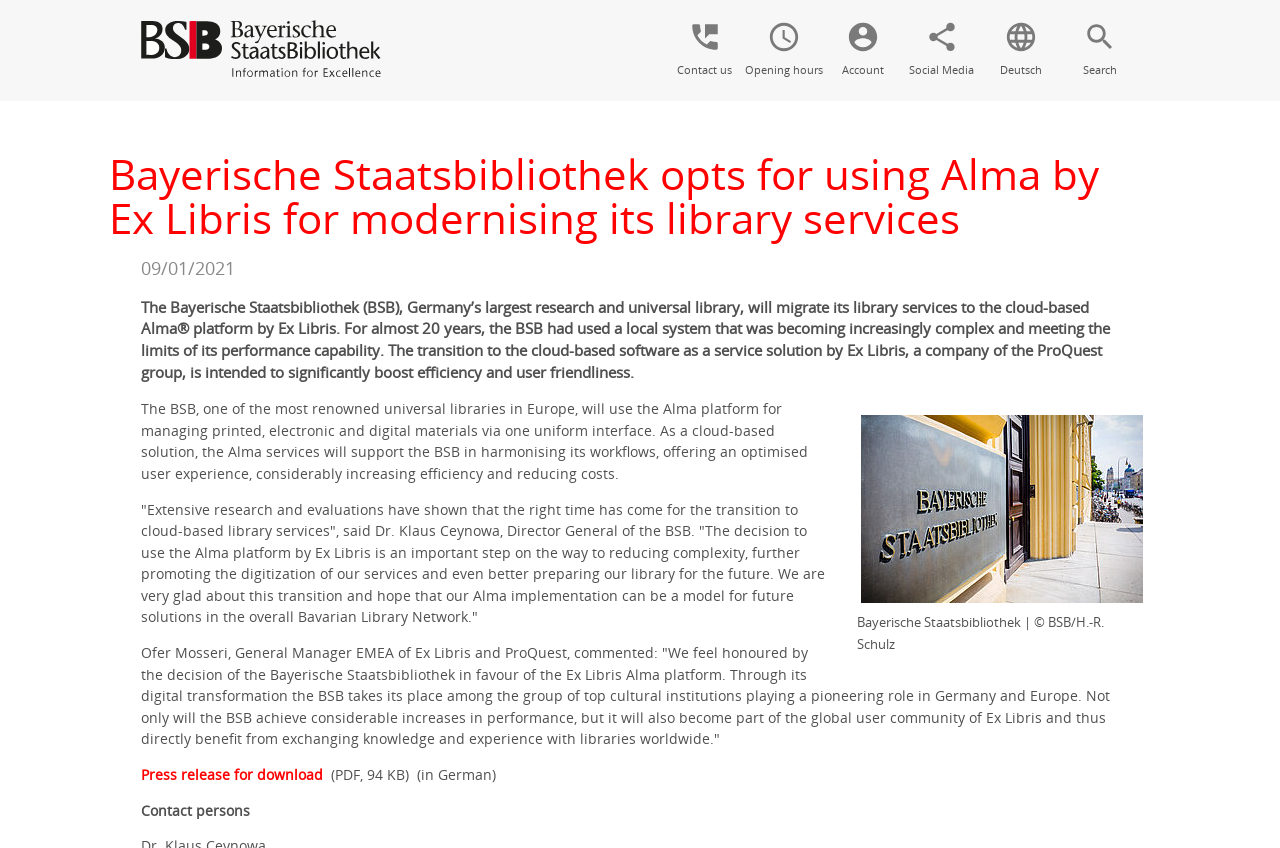What is the company behind the Alma platform?
Can you give a detailed and elaborate answer to the question?

I found the answer by reading the main text of the webpage, which mentions that the Alma platform is by Ex Libris, a company of the ProQuest group.